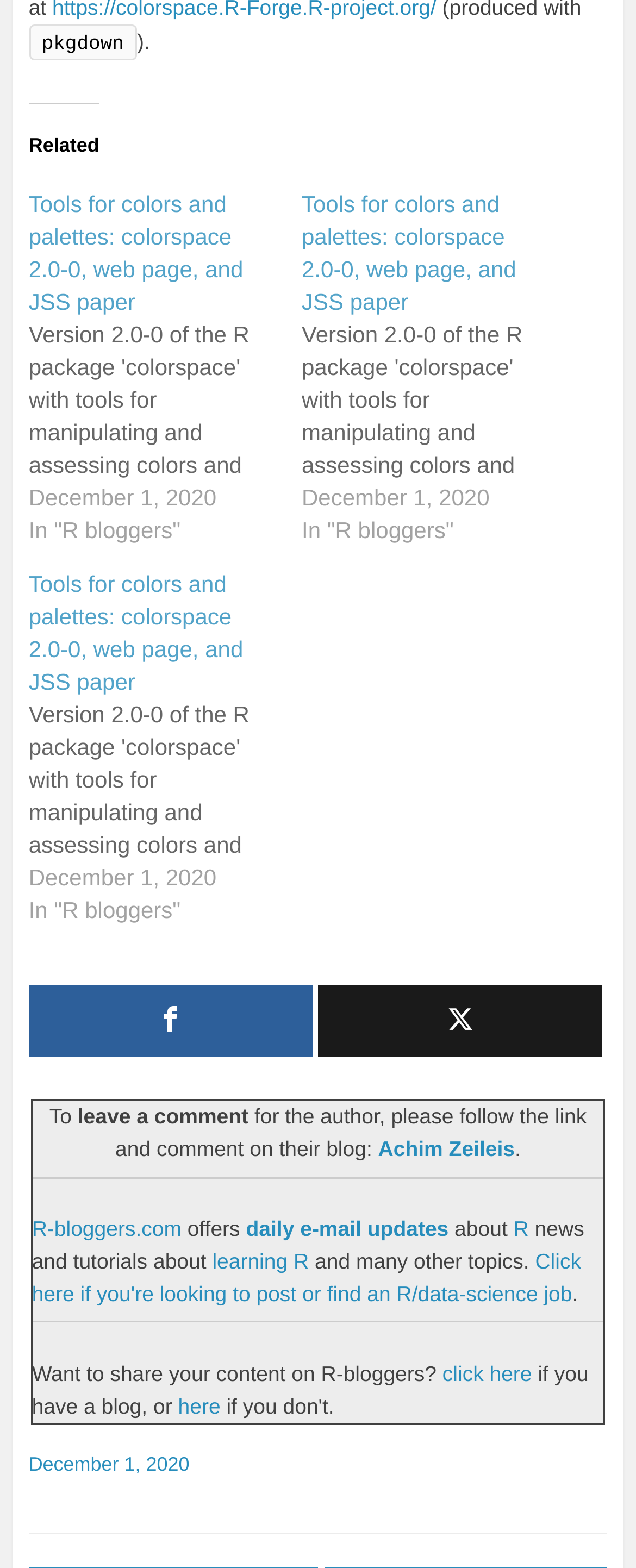Find the bounding box coordinates for the HTML element described as: "Tweet". The coordinates should consist of four float values between 0 and 1, i.e., [left, top, right, bottom].

[0.5, 0.628, 0.947, 0.674]